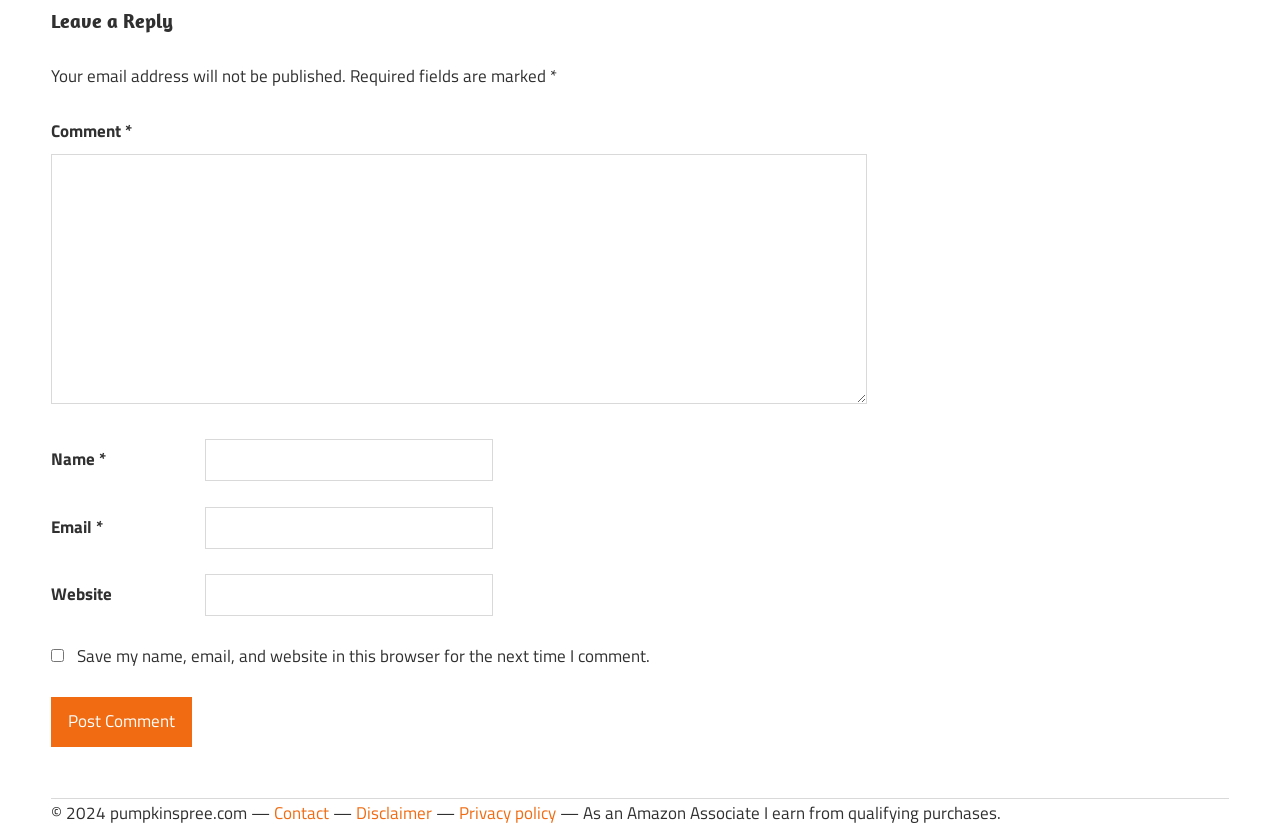Locate the coordinates of the bounding box for the clickable region that fulfills this instruction: "post your comment".

[0.04, 0.841, 0.15, 0.901]